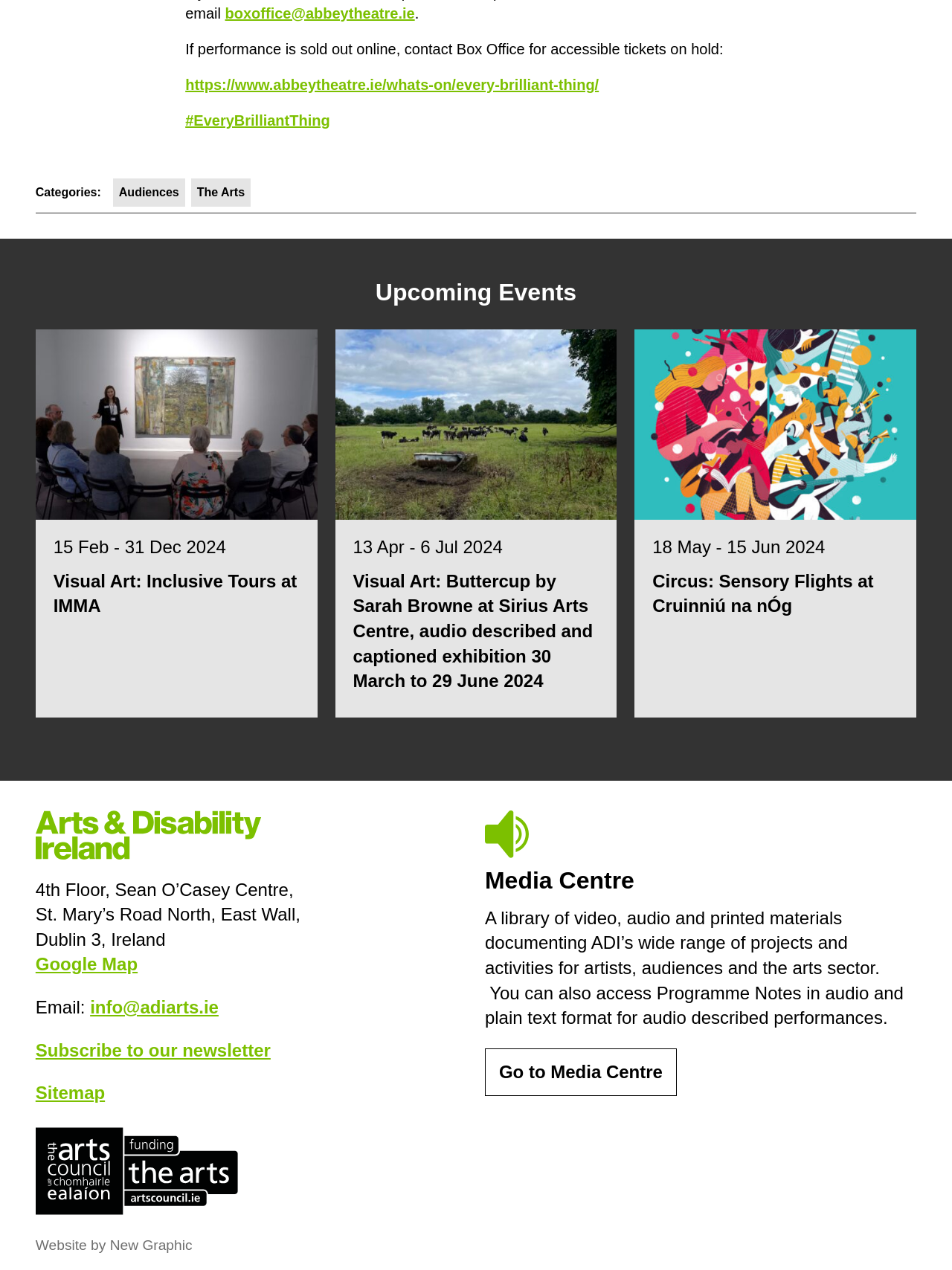What is the date range for the event 'Circus: Sensory Flights at Cruinniú na nÓg'?
Using the screenshot, give a one-word or short phrase answer.

18 May - 15 Jun 2024